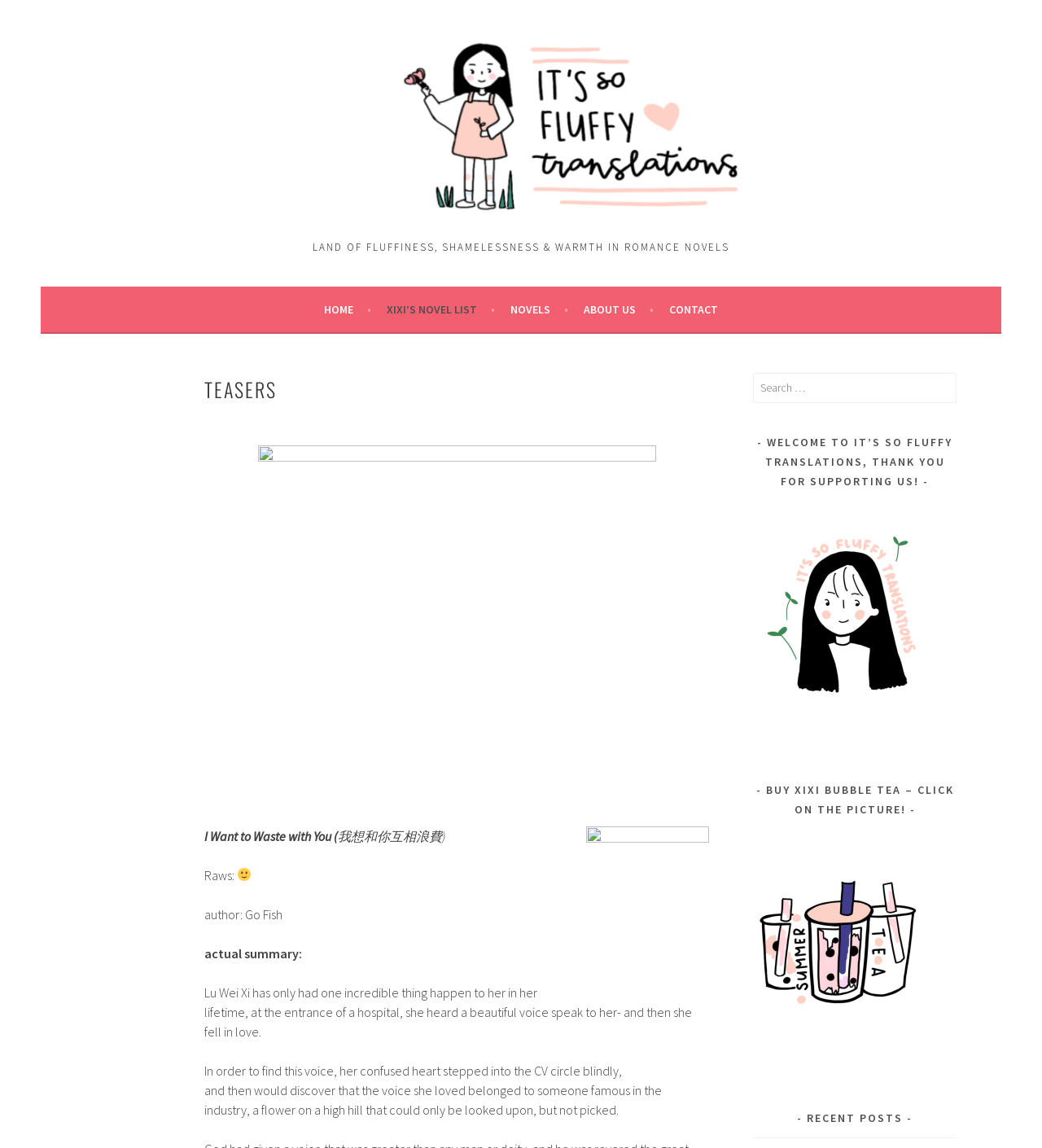Pinpoint the bounding box coordinates of the area that must be clicked to complete this instruction: "Click on the 'CONTACT' link".

[0.642, 0.261, 0.689, 0.278]